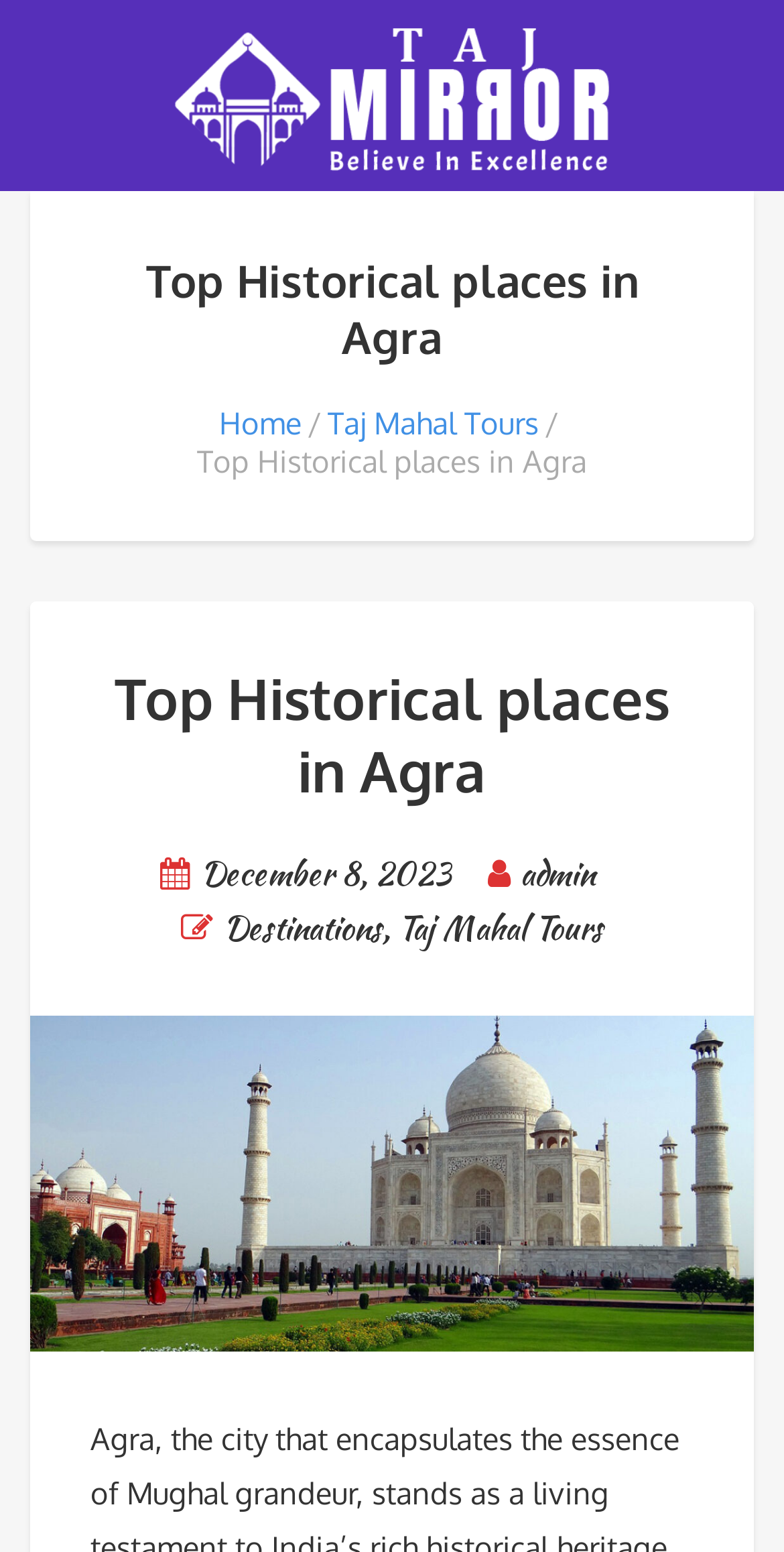What is the image at the bottom of the webpage?
Give a detailed explanation using the information visible in the image.

The image at the bottom of the webpage is described as 'same day taj mahal tour by car from Delhi', which suggests that it is a promotional image for a specific type of tour.